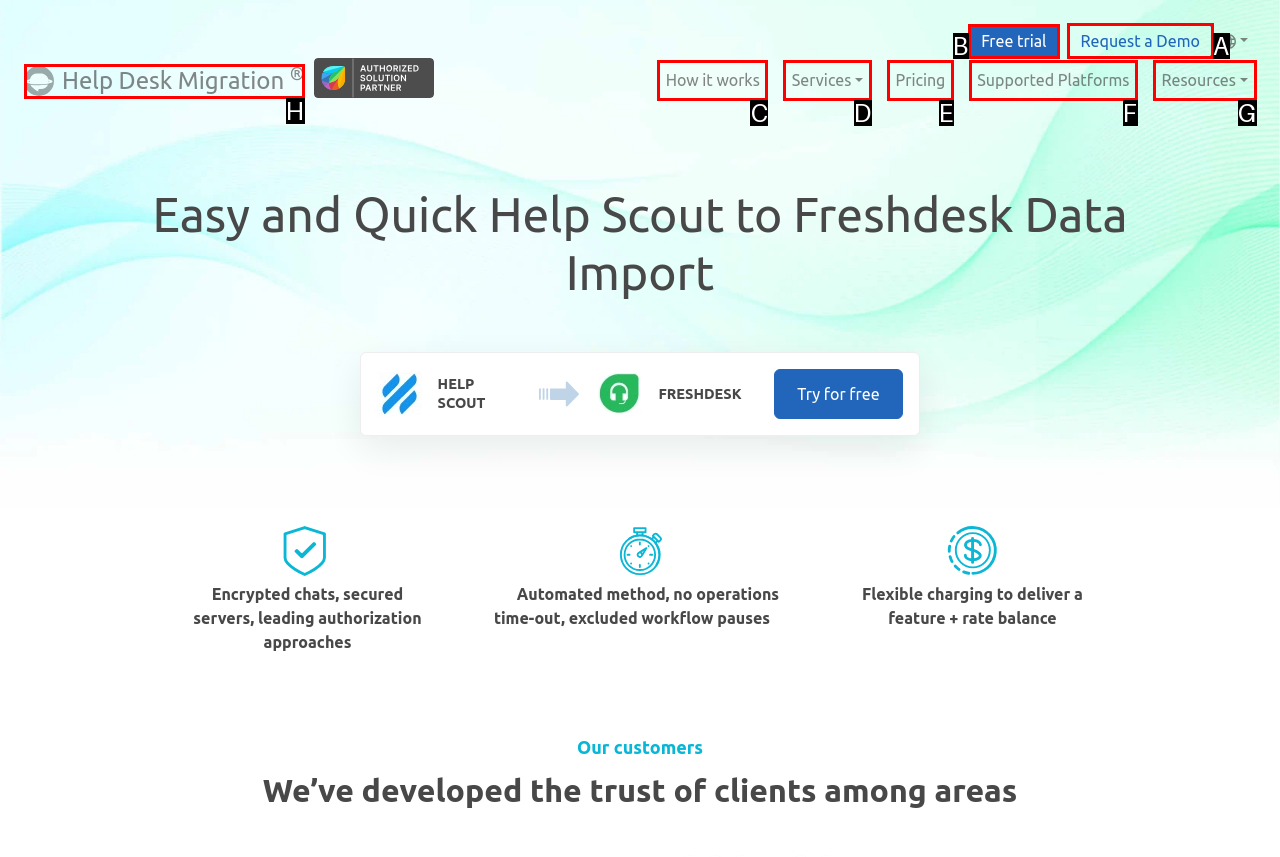Tell me which one HTML element I should click to complete this task: Click the 'Request a Demo' link Answer with the option's letter from the given choices directly.

A